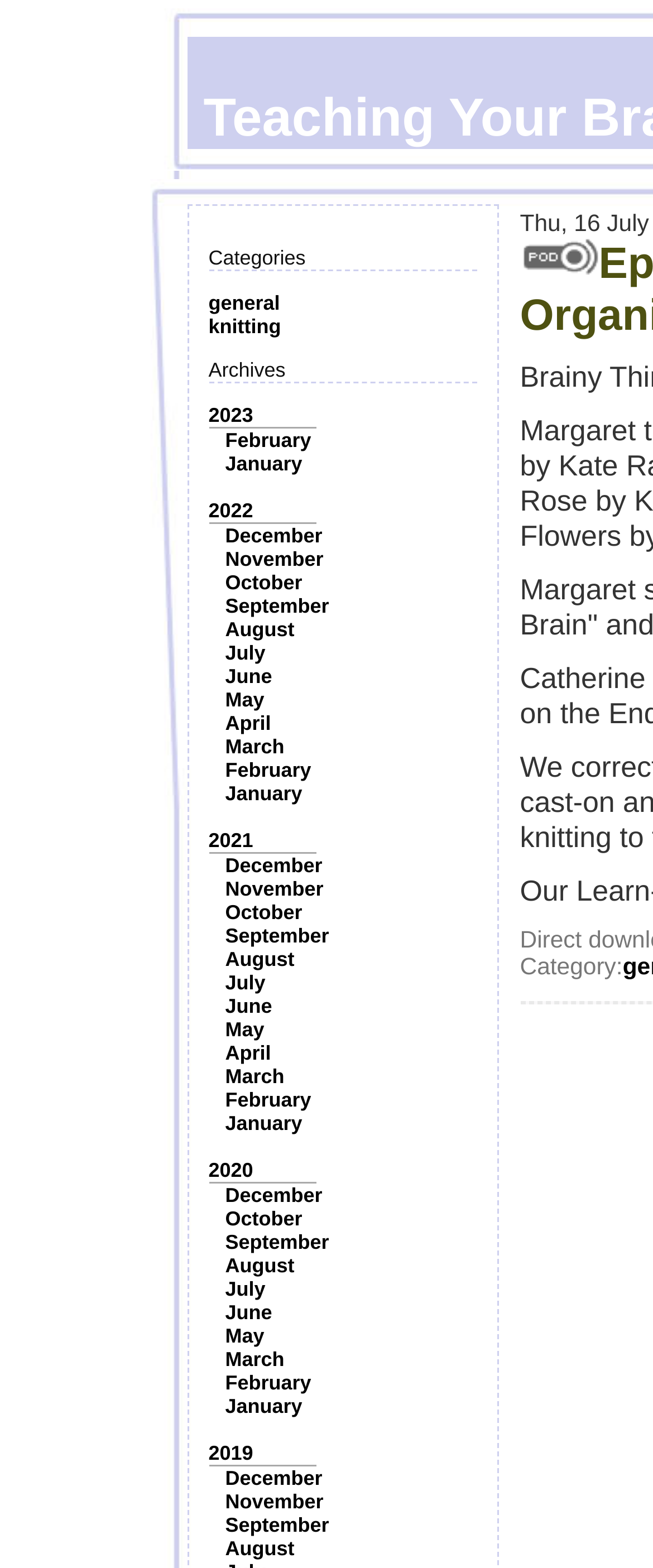Respond to the question below with a single word or phrase:
How many months are listed under the year 2022?

12